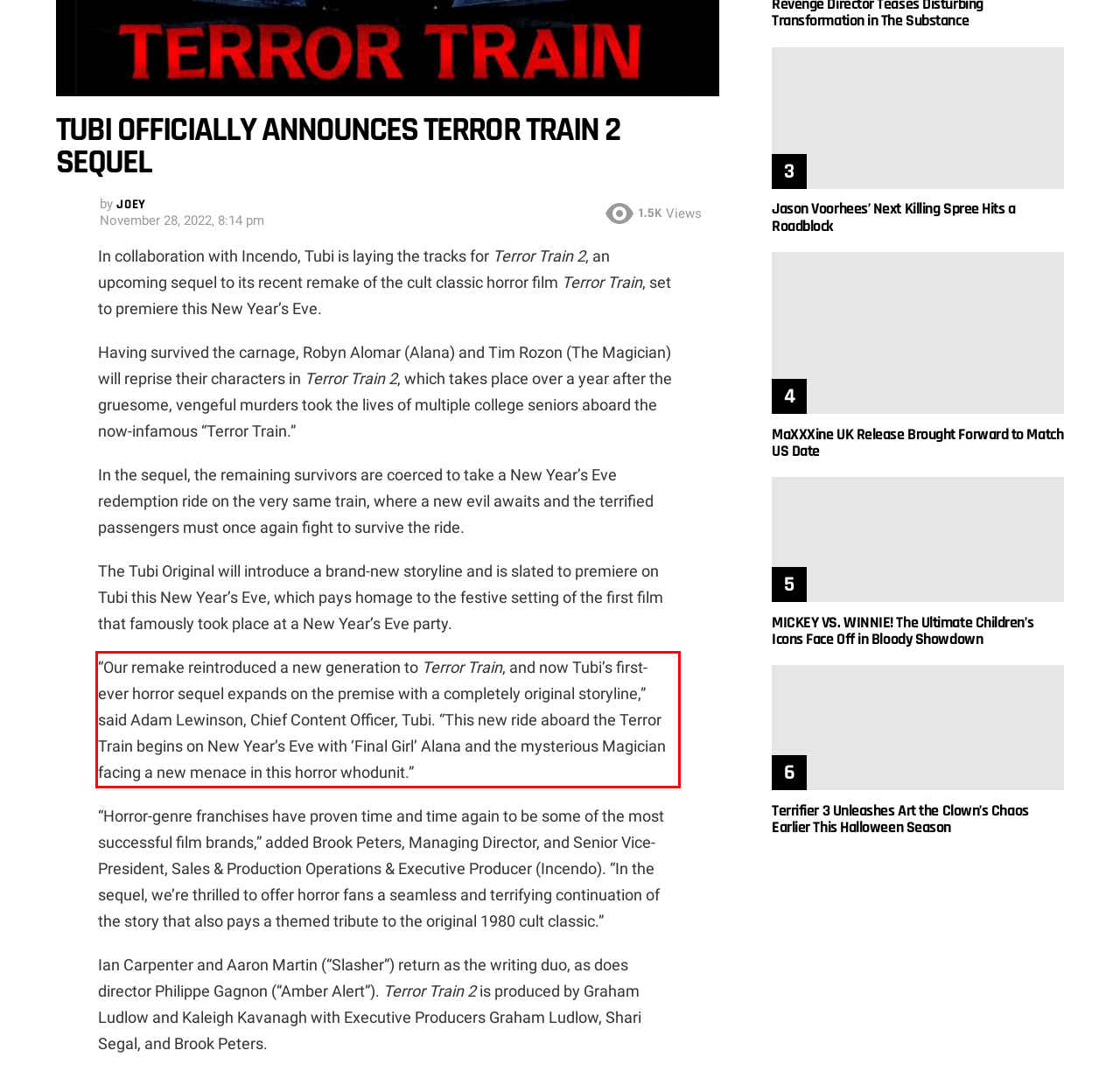Analyze the webpage screenshot and use OCR to recognize the text content in the red bounding box.

“Our remake reintroduced a new generation to Terror Train, and now Tubi’s first-ever horror sequel expands on the premise with a completely original storyline,” said Adam Lewinson, Chief Content Officer, Tubi. “This new ride aboard the Terror Train begins on New Year’s Eve with ‘Final Girl’ Alana and the mysterious Magician facing a new menace in this horror whodunit.”